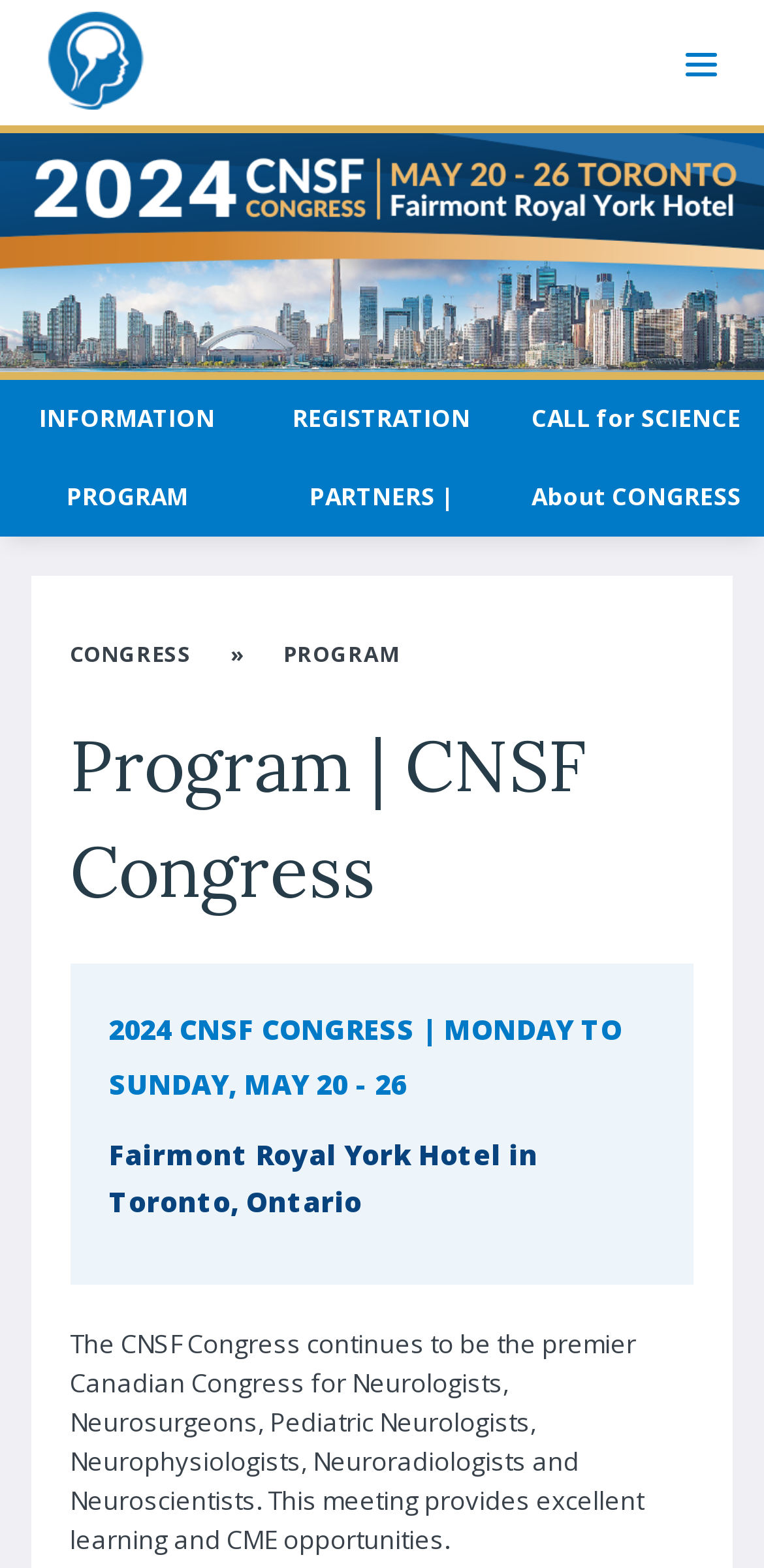Determine the bounding box coordinates of the element's region needed to click to follow the instruction: "Click on the link about Delta 8 Gummies". Provide these coordinates as four float numbers between 0 and 1, formatted as [left, top, right, bottom].

None